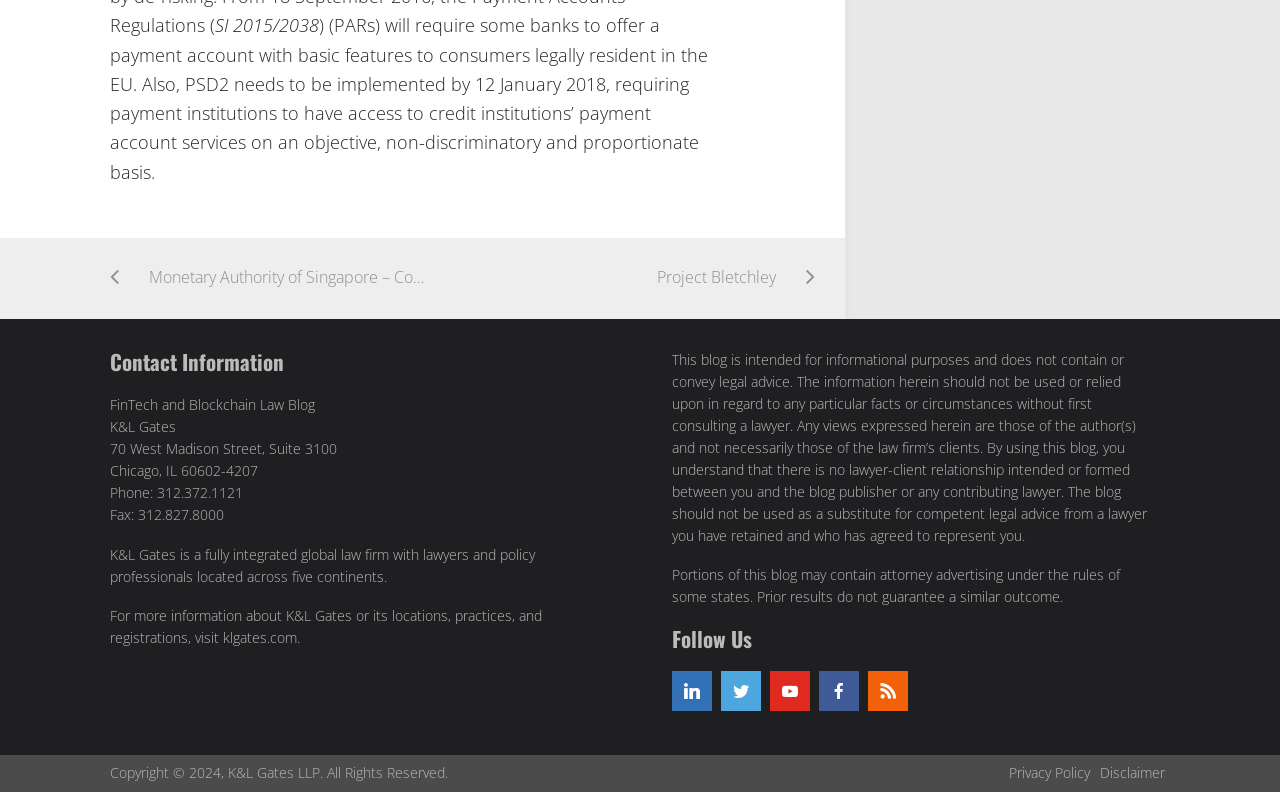Locate the UI element that matches the description Project Bletchley in the webpage screenshot. Return the bounding box coordinates in the format (top-left x, top-left y, bottom-right x, bottom-right y), with values ranging from 0 to 1.

[0.361, 0.3, 0.637, 0.403]